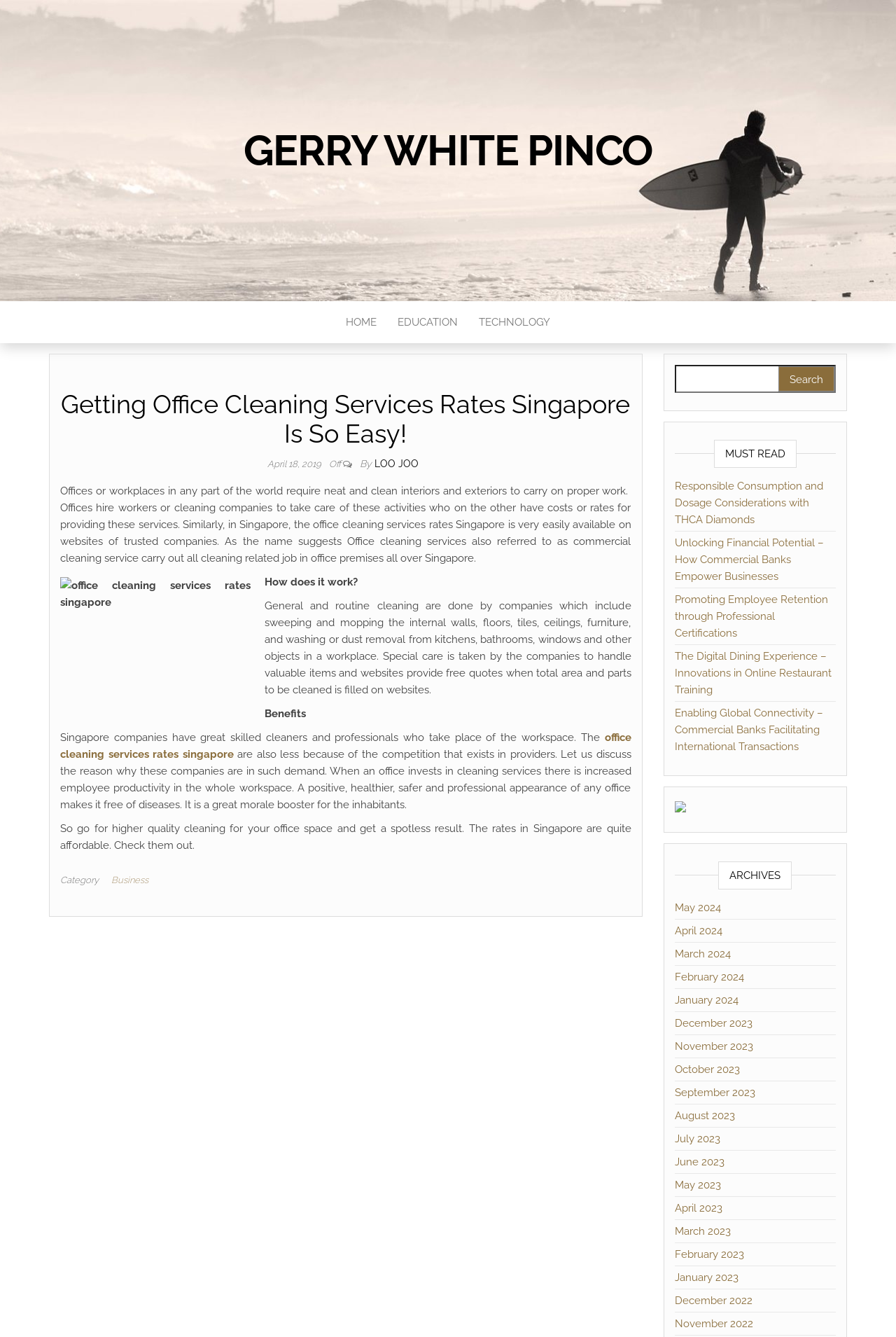Find the bounding box coordinates of the element to click in order to complete the given instruction: "Click on the 'office cleaning services rates singapore' link."

[0.067, 0.547, 0.704, 0.569]